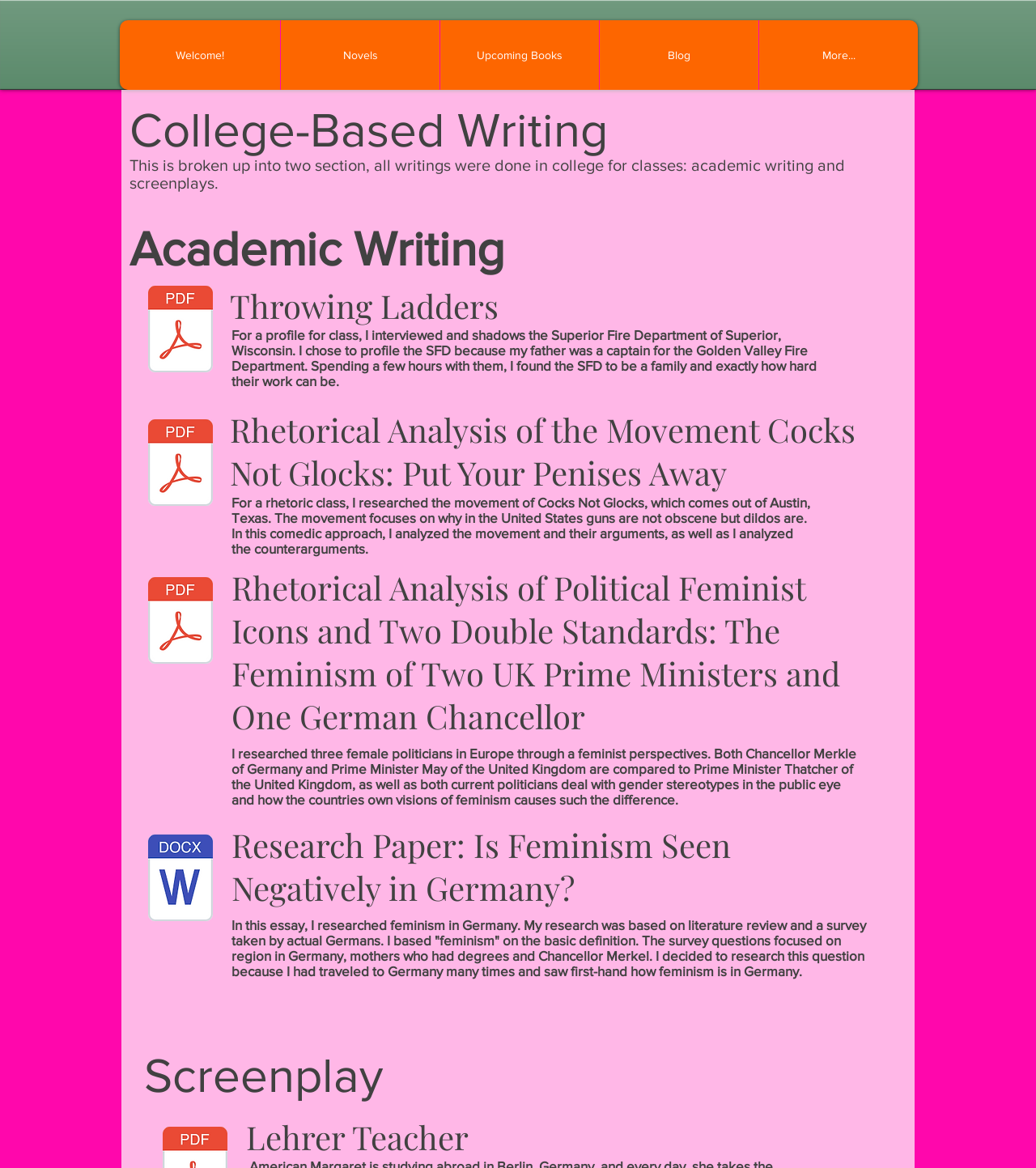Provide the bounding box coordinates of the area you need to click to execute the following instruction: "Read the 'Rhetorical Analysis of the Movement Cocks Not Glocks: Put Your Penises Away' essay".

[0.222, 0.349, 0.834, 0.423]